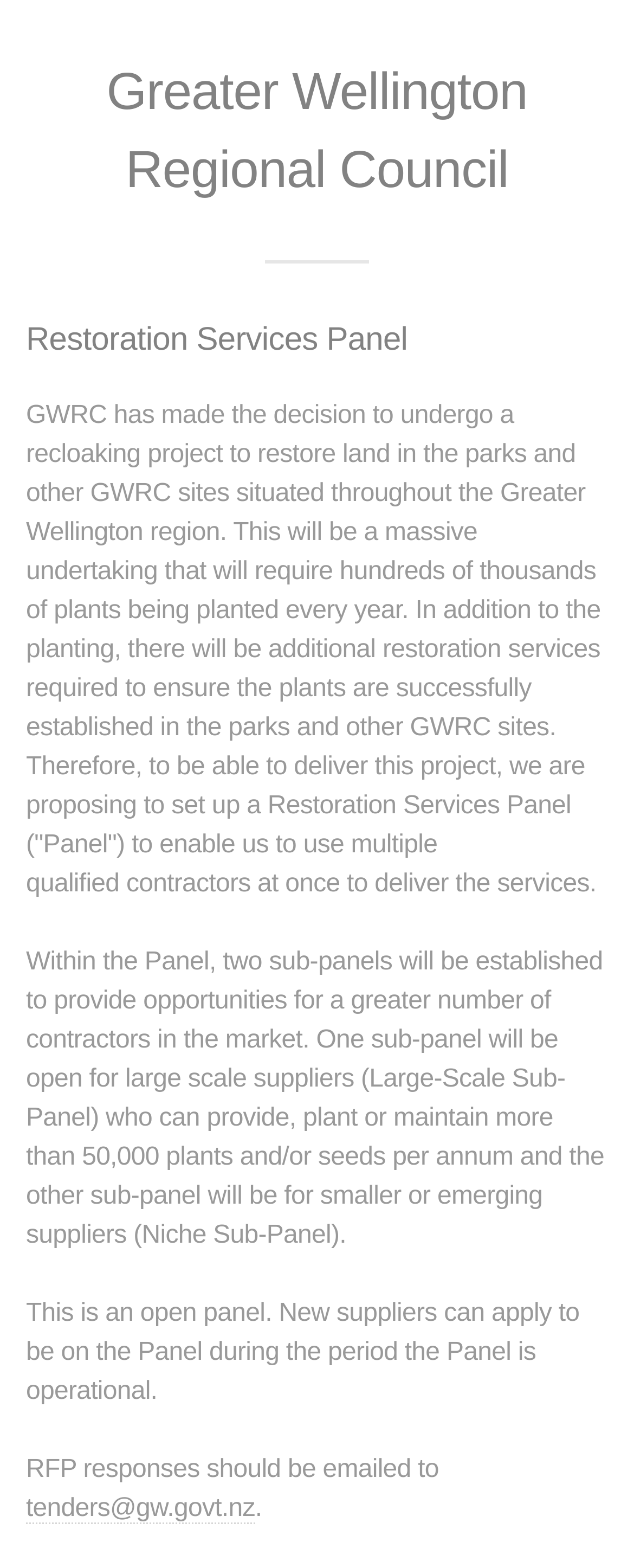From the given element description: "tenders@gw.govt.nz", find the bounding box for the UI element. Provide the coordinates as four float numbers between 0 and 1, in the order [left, top, right, bottom].

[0.041, 0.953, 0.402, 0.972]